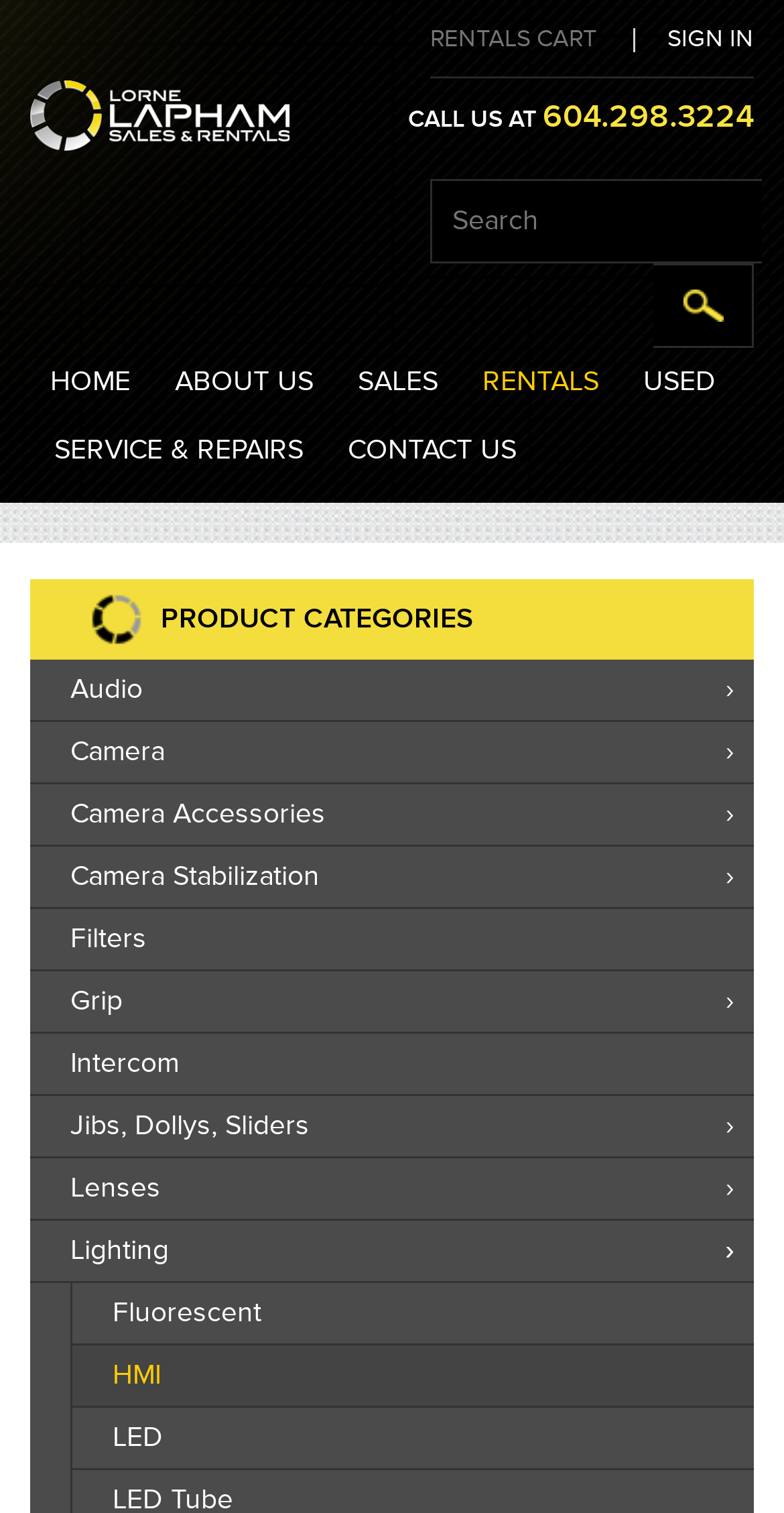Could you locate the bounding box coordinates for the section that should be clicked to accomplish this task: "Go to the rentals page".

[0.615, 0.23, 0.764, 0.275]